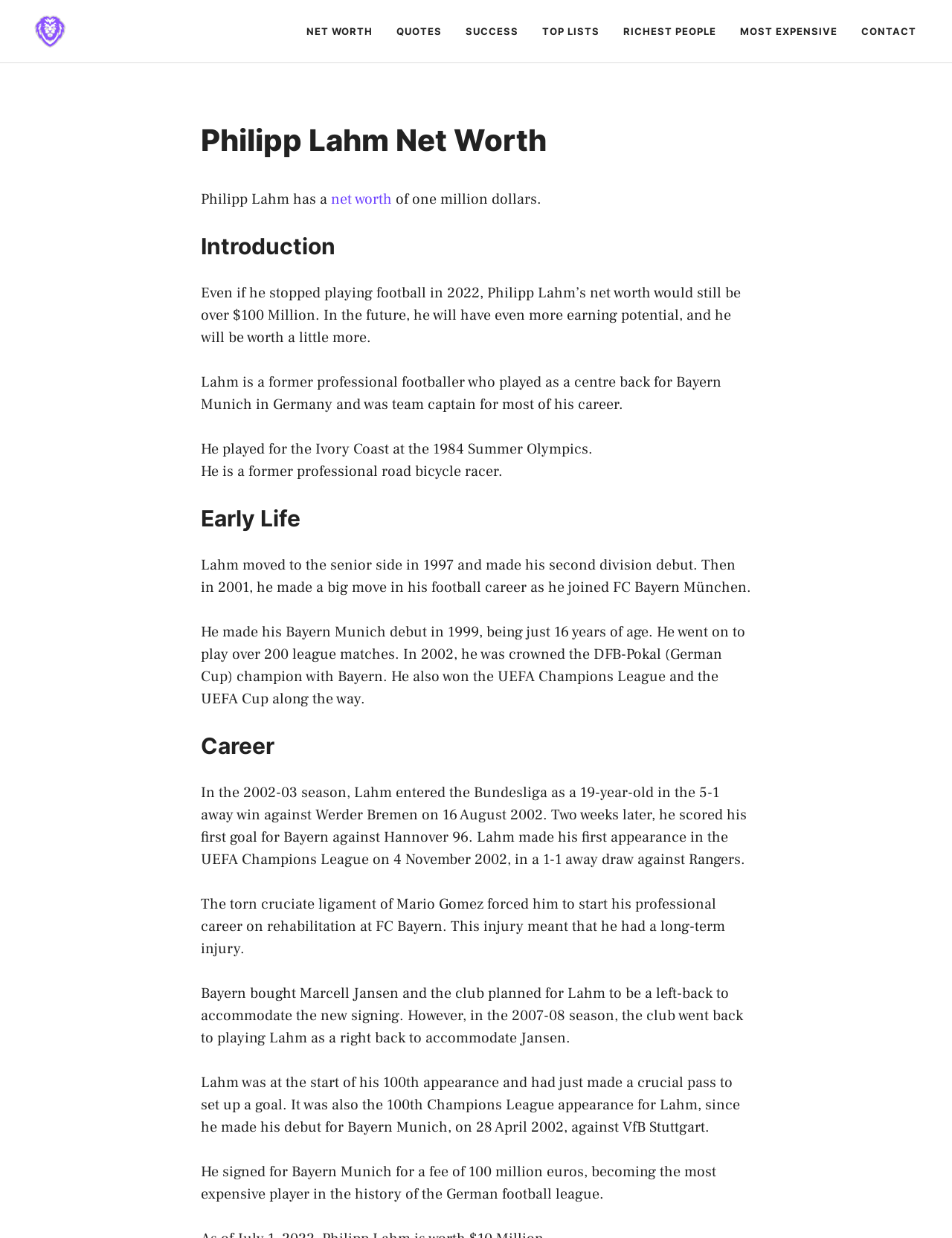Please find the bounding box for the following UI element description. Provide the coordinates in (top-left x, top-left y, bottom-right x, bottom-right y) format, with values between 0 and 1: Top Lists

[0.557, 0.007, 0.642, 0.043]